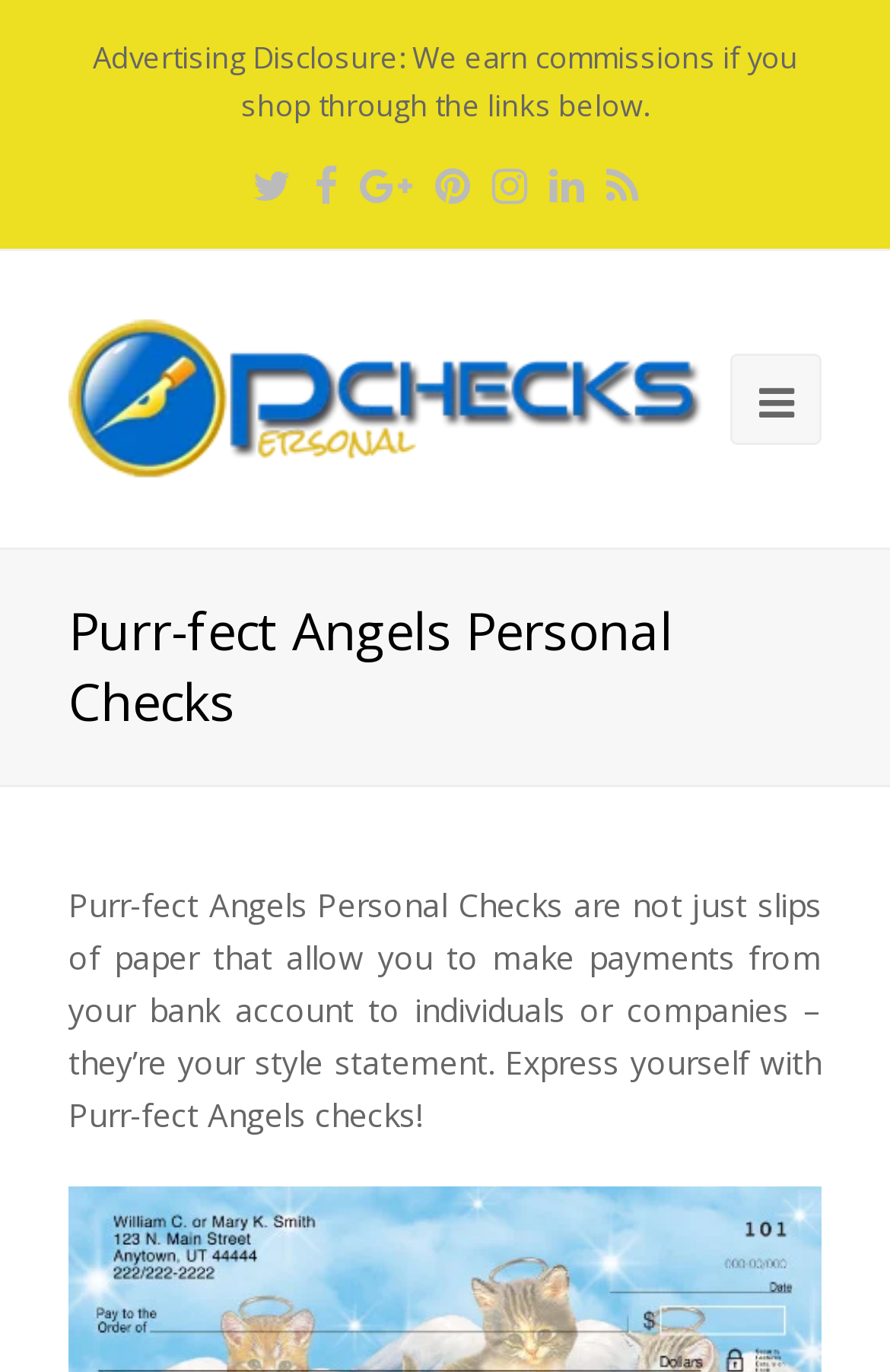Please identify the coordinates of the bounding box that should be clicked to fulfill this instruction: "Learn about Solar Energy".

None